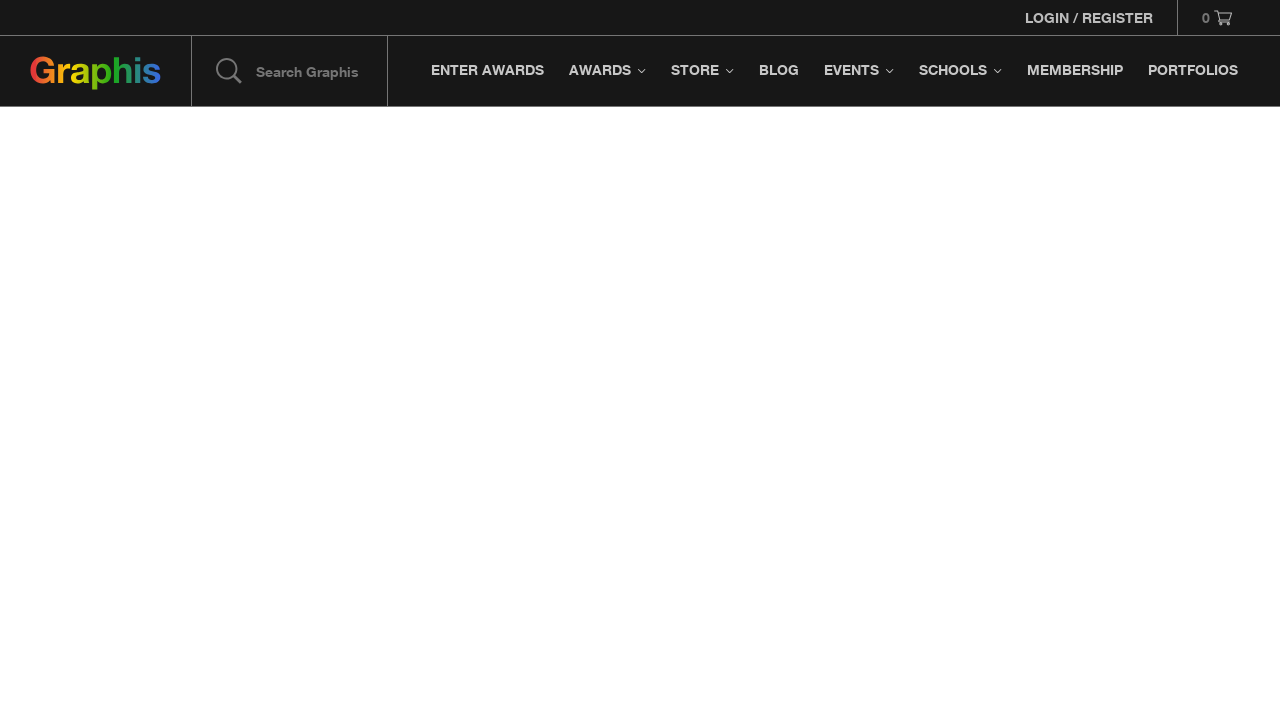Show the bounding box coordinates of the region that should be clicked to follow the instruction: "read the blog."

[0.583, 0.05, 0.634, 0.147]